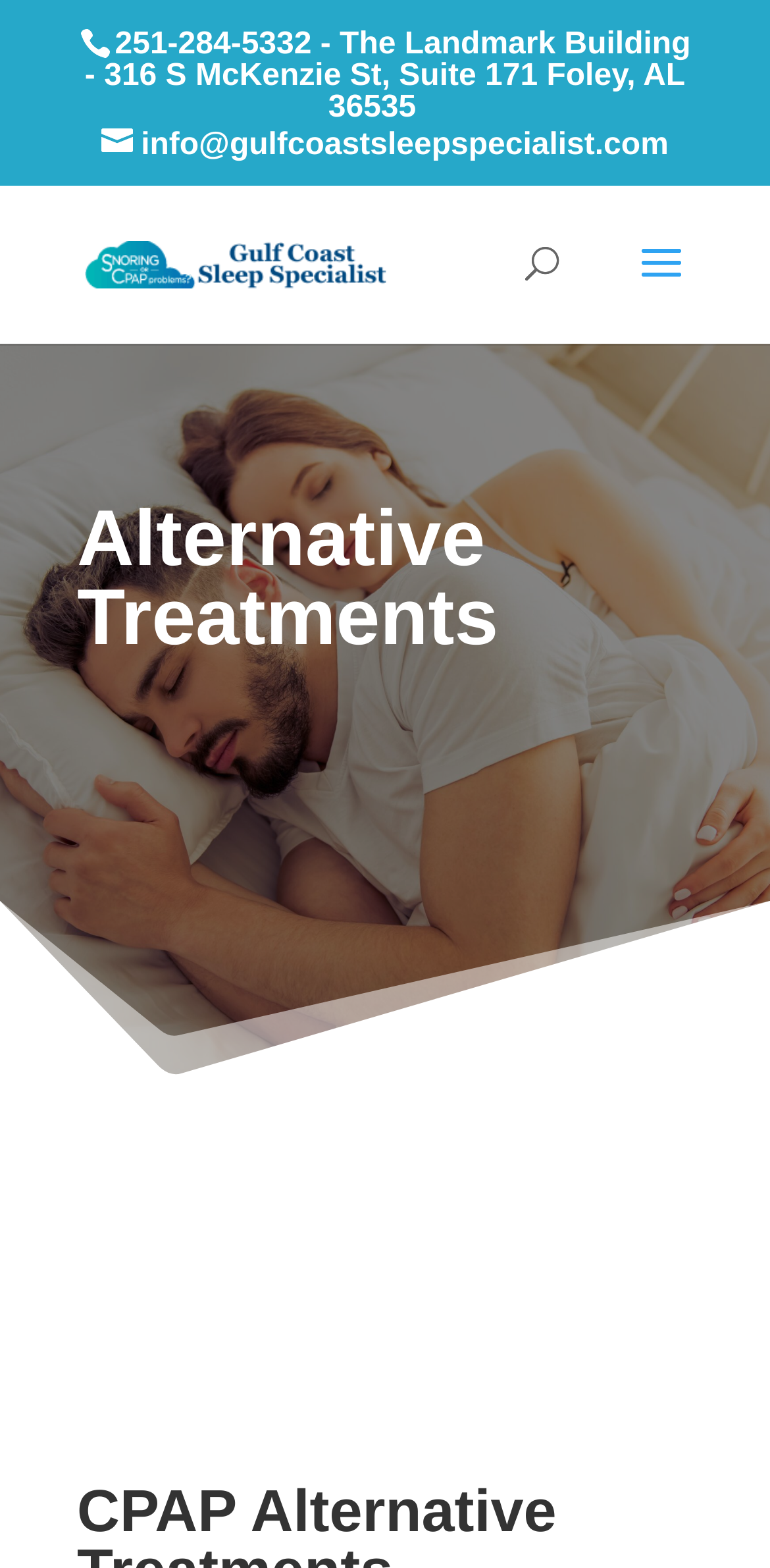Bounding box coordinates are given in the format (top-left x, top-left y, bottom-right x, bottom-right y). All values should be floating point numbers between 0 and 1. Provide the bounding box coordinate for the UI element described as: name="s" placeholder="Search …" title="Search for:"

[0.463, 0.118, 0.823, 0.12]